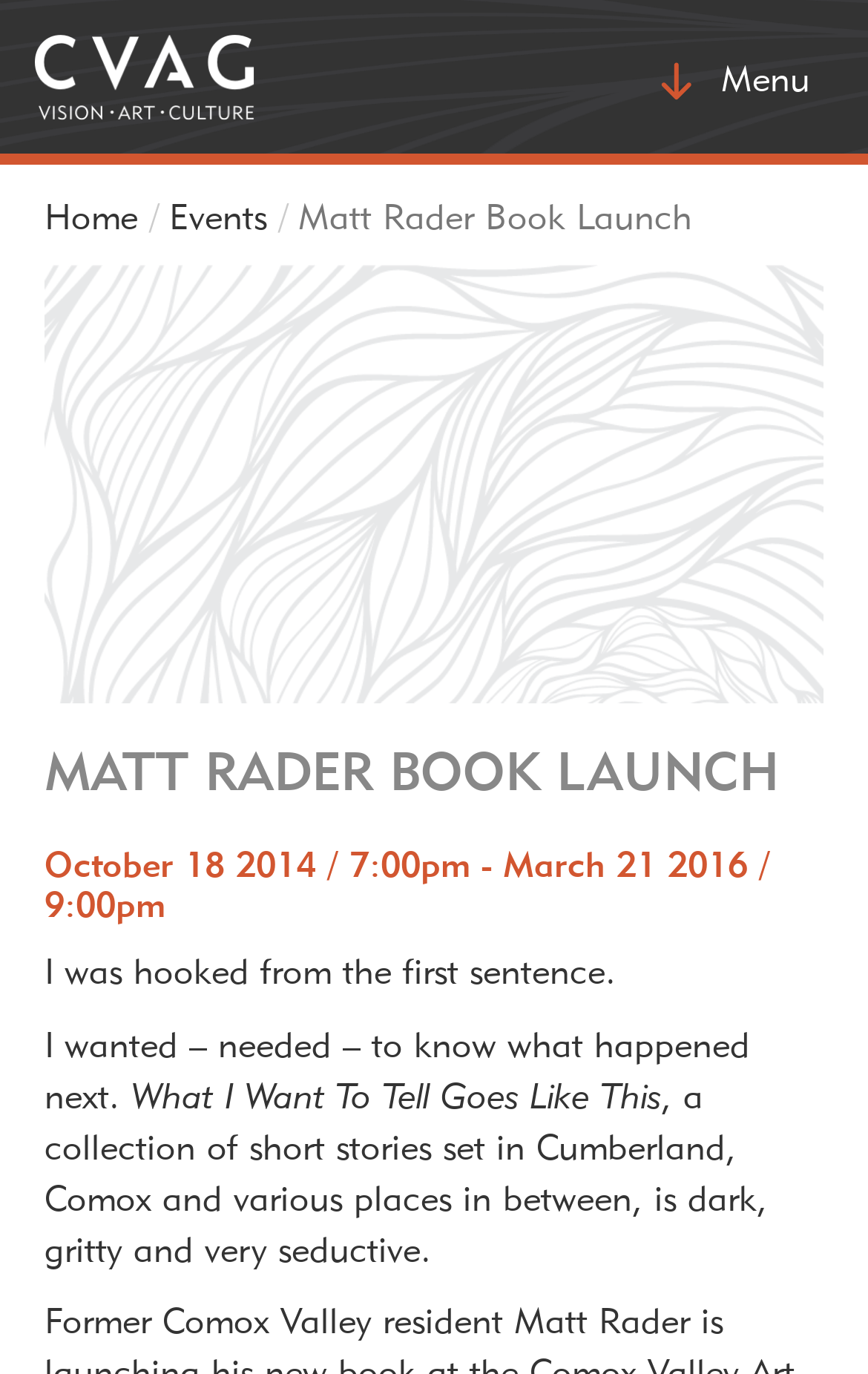Explain the webpage in detail, including its primary components.

The webpage appears to be promoting a book launch event for "What I Want To Tell Goes Like This" by Matt Rader at the Comox Valley Art Gallery. 

At the top right corner, there is a button to toggle navigation menu. On the top left, there is a logo image, accompanied by links to "Home" and "Events" pages. 

Below these elements, the title "Matt Rader Book Launch" is prominently displayed, followed by the event details "October 18 2014 / 7:00pm - March 21 2016 / 9:00pm" in a smaller font. 

Further down, there are three paragraphs of text. The first paragraph starts with "I was hooked from the first sentence." The second paragraph begins with "I wanted – needed – to know what happened next." The third paragraph is the longest, starting with the book title "What I Want To Tell Goes Like This" and providing a brief description of the book as "dark, gritty and very seductive."